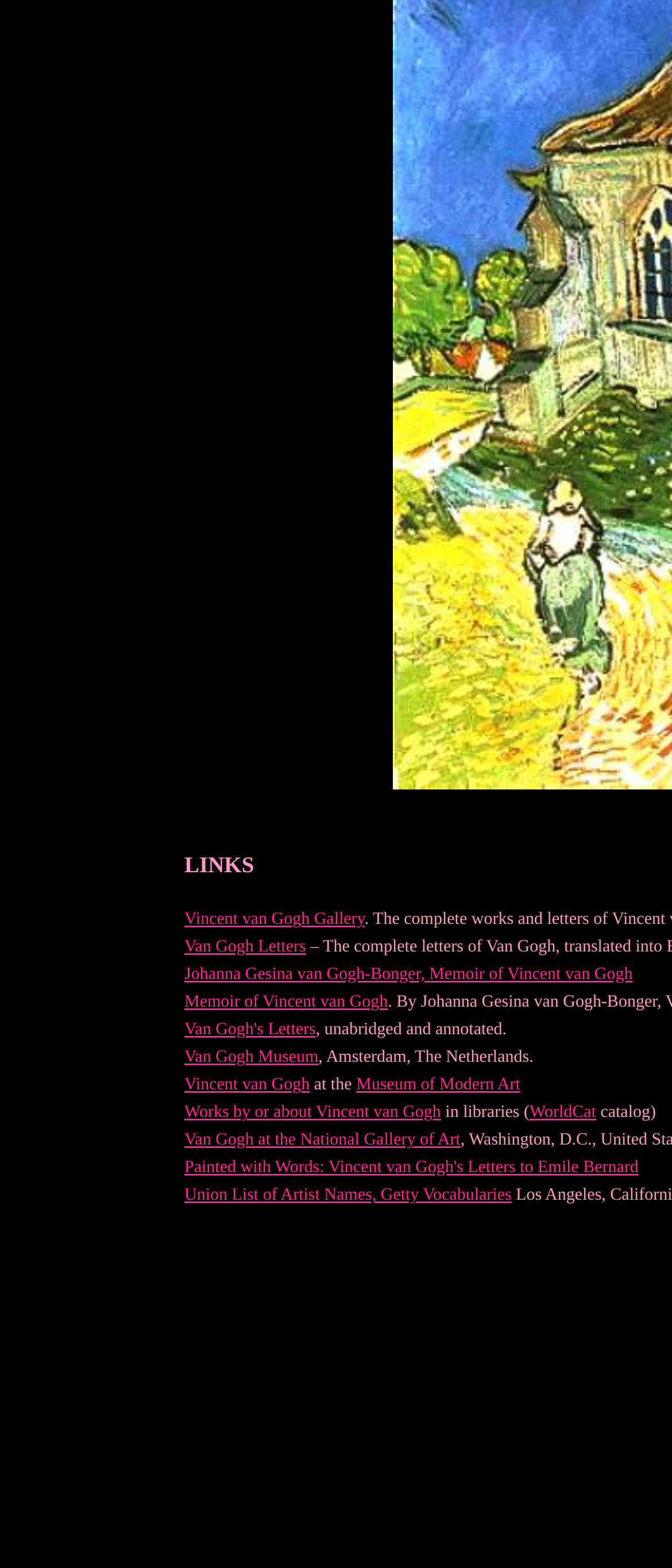Find and provide the bounding box coordinates for the UI element described with: "Memoir of Vincent van Gogh".

[0.274, 0.633, 0.577, 0.645]